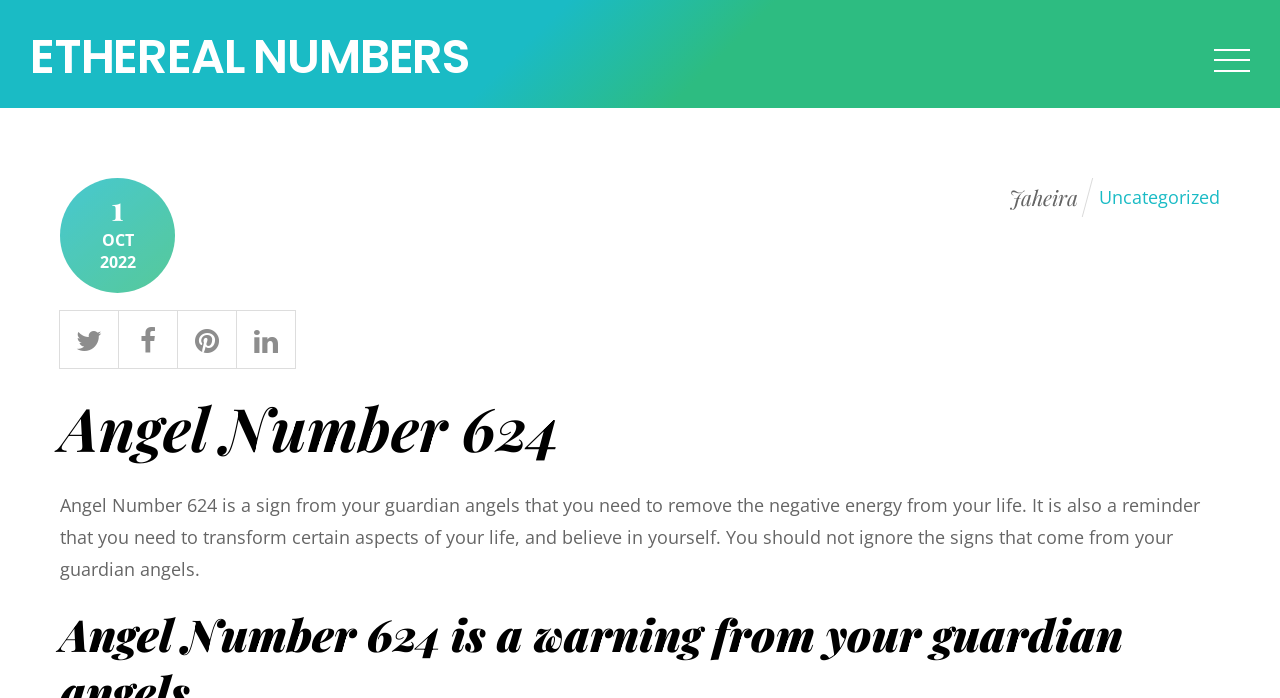Find and extract the text of the primary heading on the webpage.

Angel Number 624